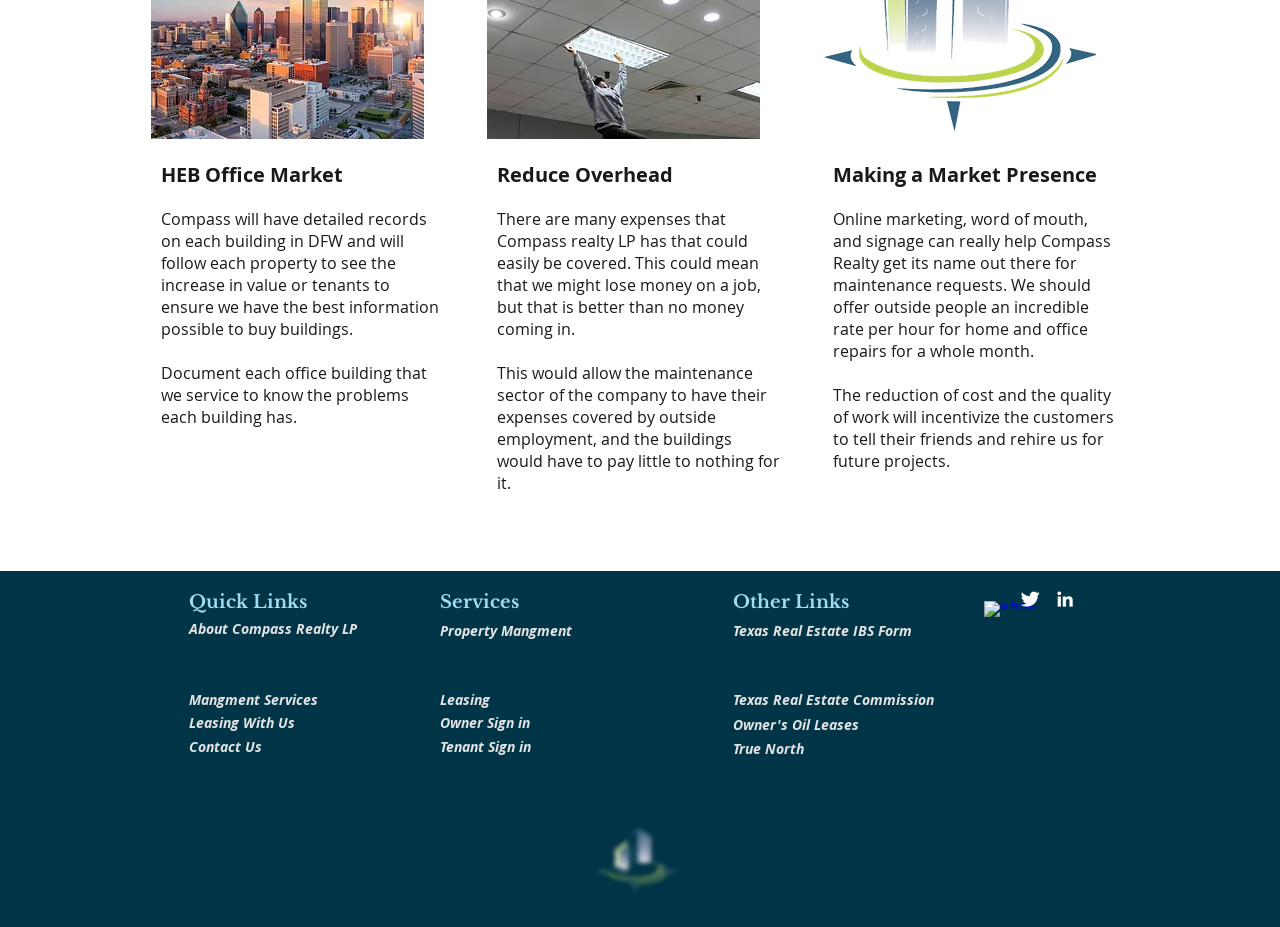What is the benefit of offering a low rate per hour for home and office repairs?
Refer to the image and give a detailed answer to the question.

As mentioned in the section 'Making a Market Presence', offering a low rate per hour for home and office repairs for a whole month will incentivize customers to tell their friends and rehire Compass Realty for future projects. This implies that the benefit of offering a low rate is to encourage customer loyalty and referrals.